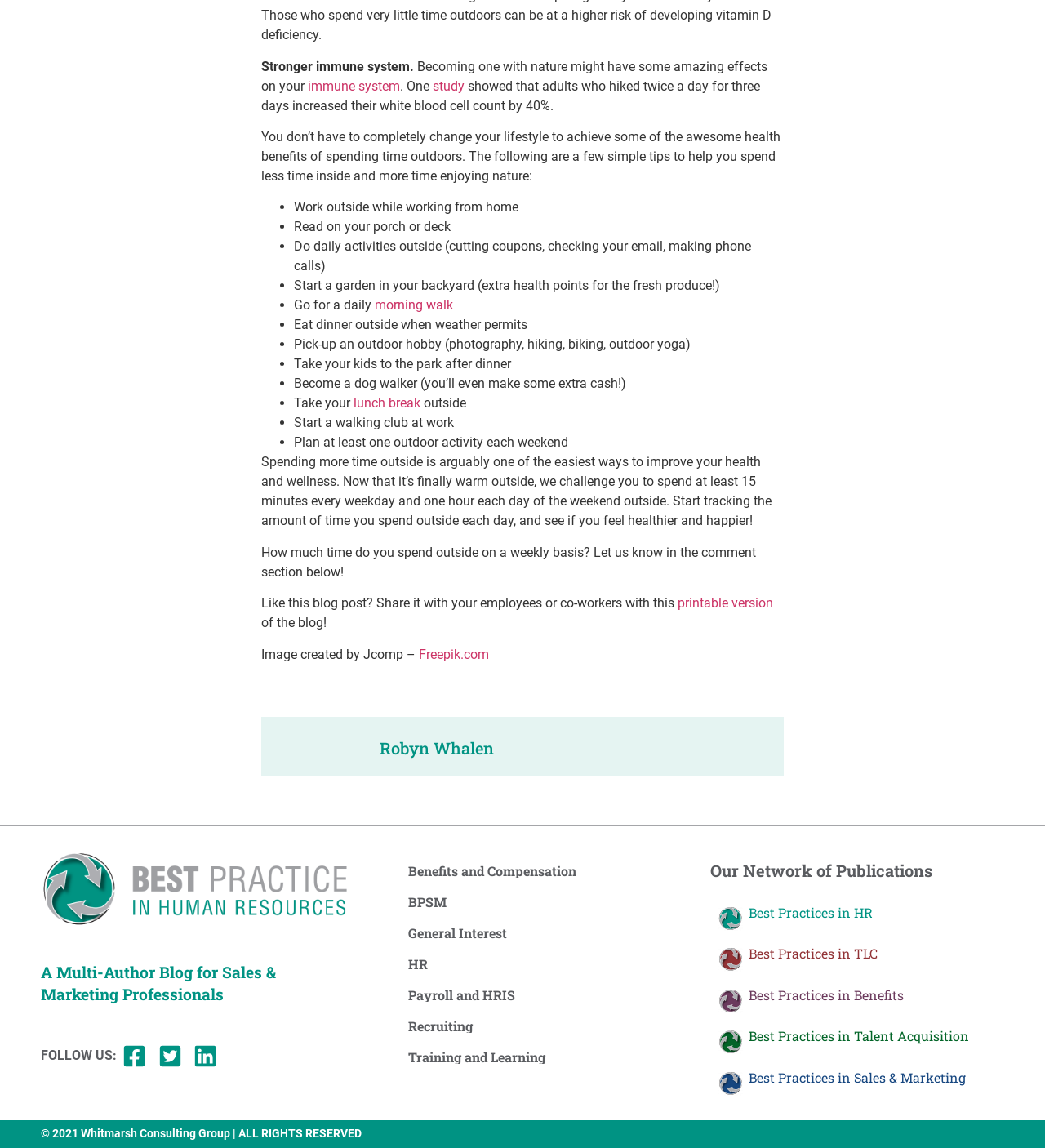Show the bounding box coordinates of the region that should be clicked to follow the instruction: "Follow on Facebook."

[0.112, 0.904, 0.146, 0.935]